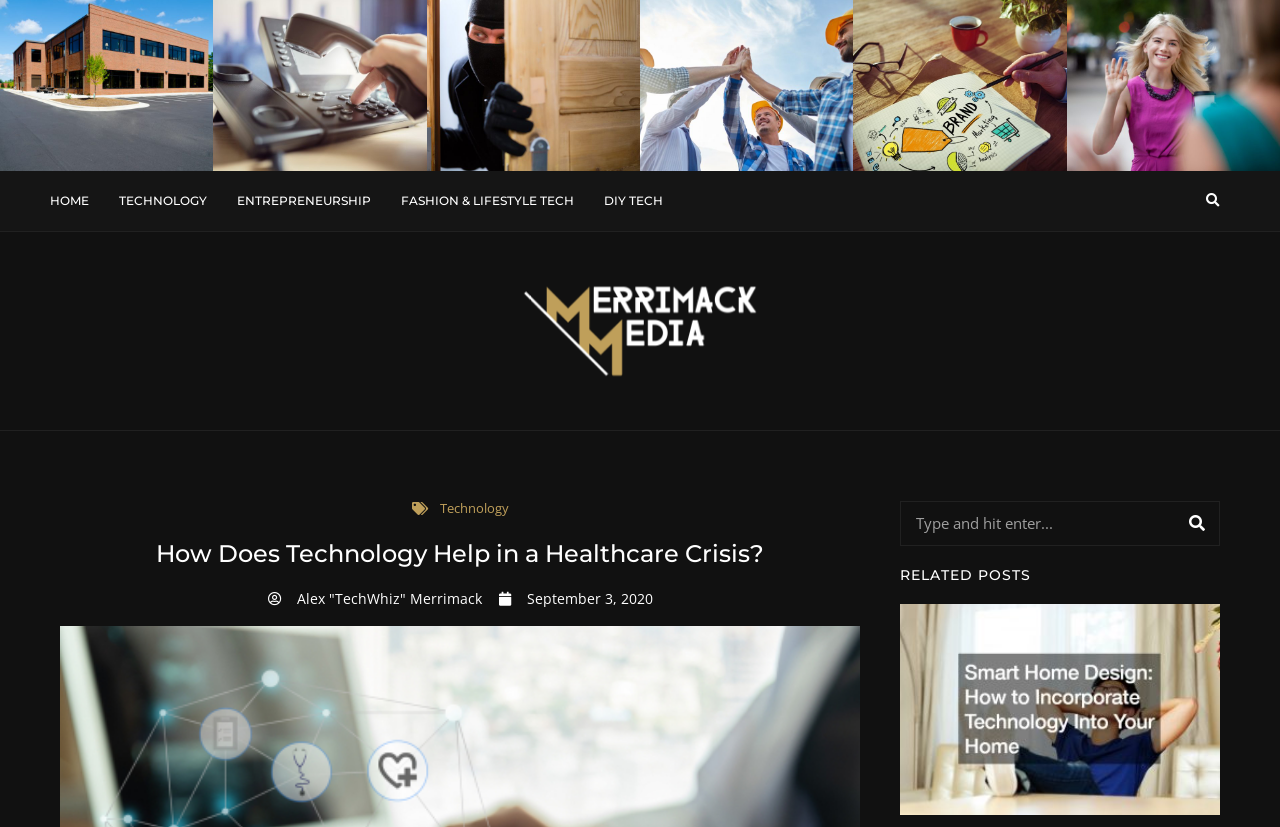Calculate the bounding box coordinates for the UI element based on the following description: "Alex "TechWhiz" Merrimack". Ensure the coordinates are four float numbers between 0 and 1, i.e., [left, top, right, bottom].

[0.209, 0.716, 0.376, 0.733]